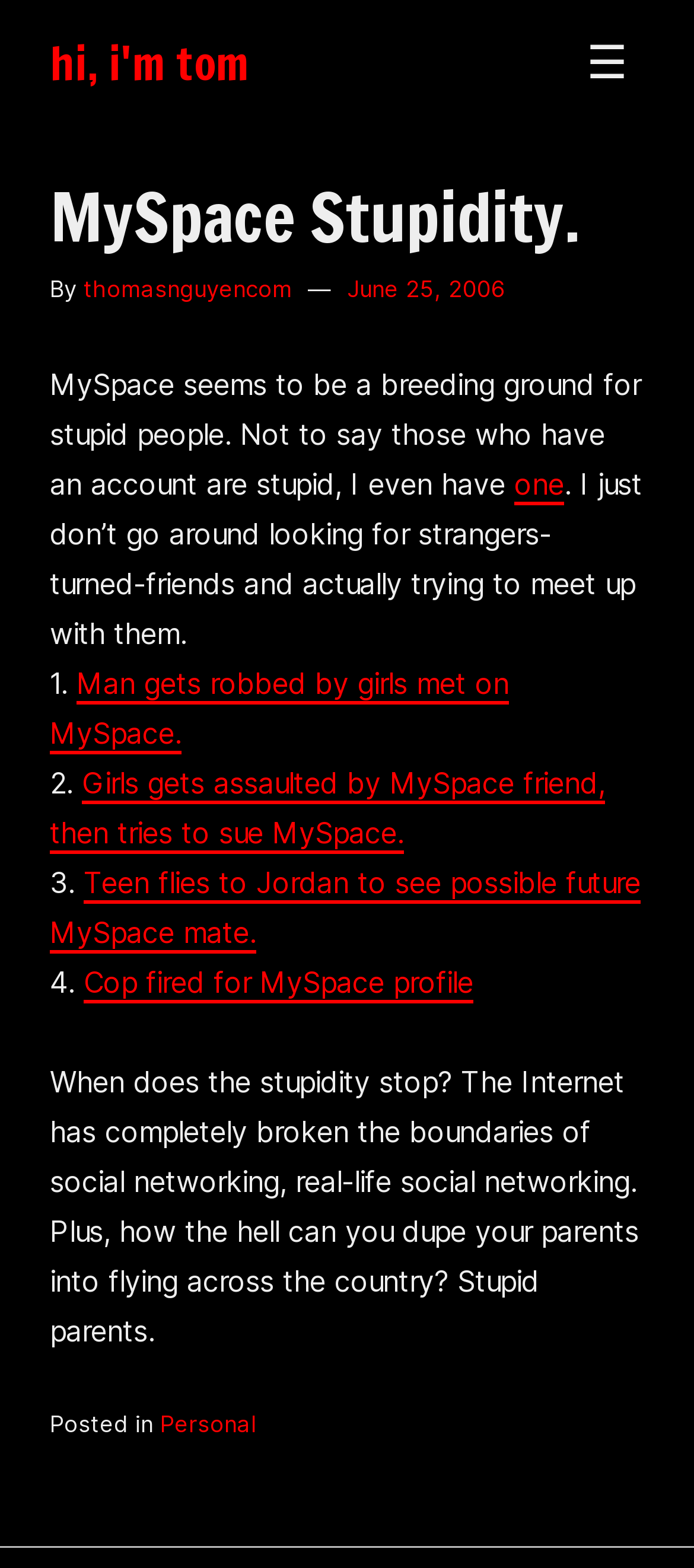Write a detailed summary of the webpage.

This webpage is a personal blog post titled "MySpace Stupidity." At the top left, there is a link to the author's profile, "hi, i'm tom." On the top right, there is a button labeled "☰ Menu" that controls the site navigation.

Below the title, there is a header section that contains the title "MySpace Stupidity." followed by the author's name "thomasnguyencom" and the date "June 25, 2006". 

The main content of the blog post is a series of paragraphs and links. The author expresses their opinion about the stupidity of people on MySpace, citing examples of people getting robbed, assaulted, or duped by strangers they met on the platform. The post includes five numbered points, each with a link to a news article or a related story.

At the bottom of the page, there is a footer section that contains a label "Posted in" followed by a link to the category "Personal".